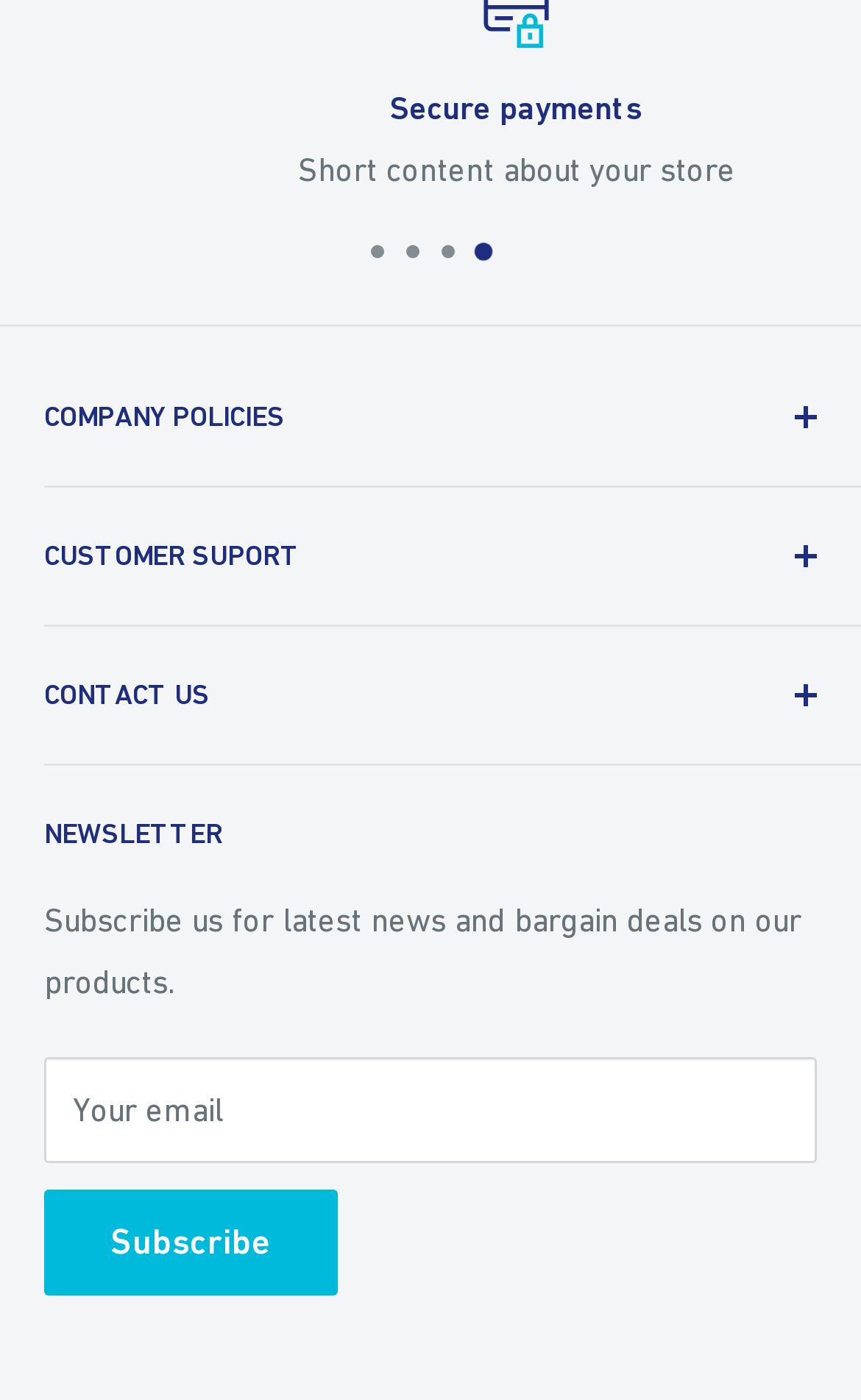Locate the bounding box coordinates of the area to click to fulfill this instruction: "Click COMPANY POLICIES". The bounding box should be presented as four float numbers between 0 and 1, in the order [left, top, right, bottom].

[0.051, 0.249, 0.949, 0.347]